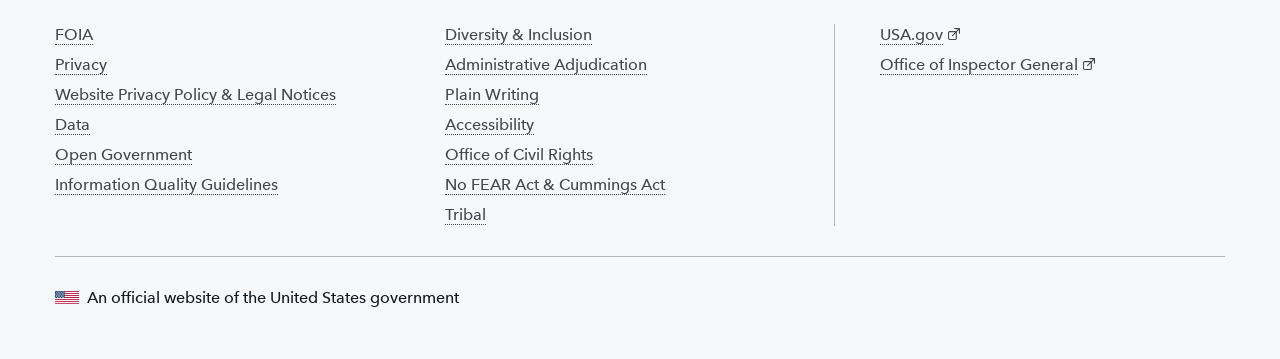Identify the bounding box of the UI element that matches this description: "Office of Civil Rights".

[0.347, 0.403, 0.463, 0.459]